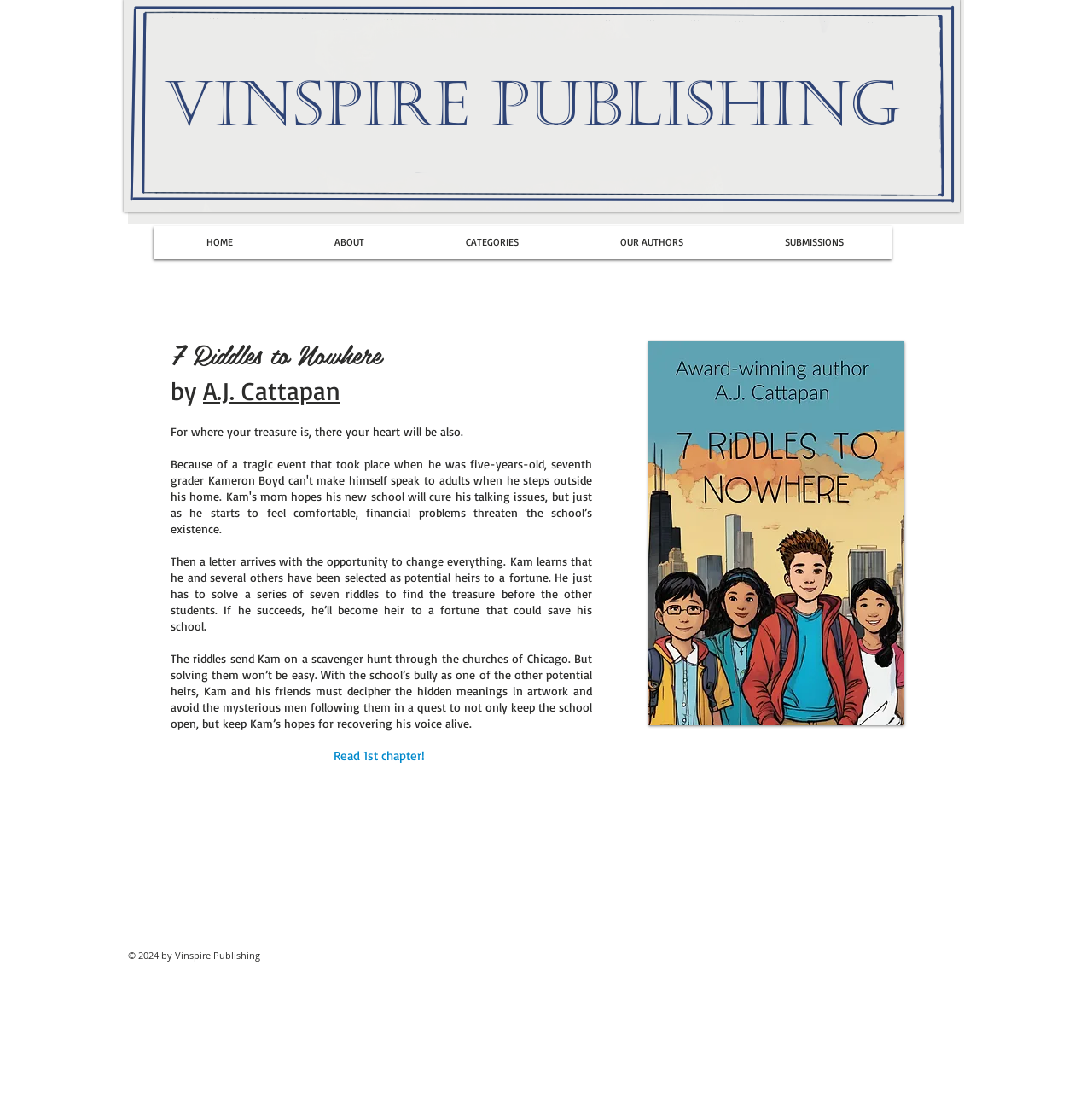Please identify the bounding box coordinates of the clickable element to fulfill the following instruction: "View the book cover". The coordinates should be four float numbers between 0 and 1, i.e., [left, top, right, bottom].

[0.594, 0.307, 0.828, 0.653]